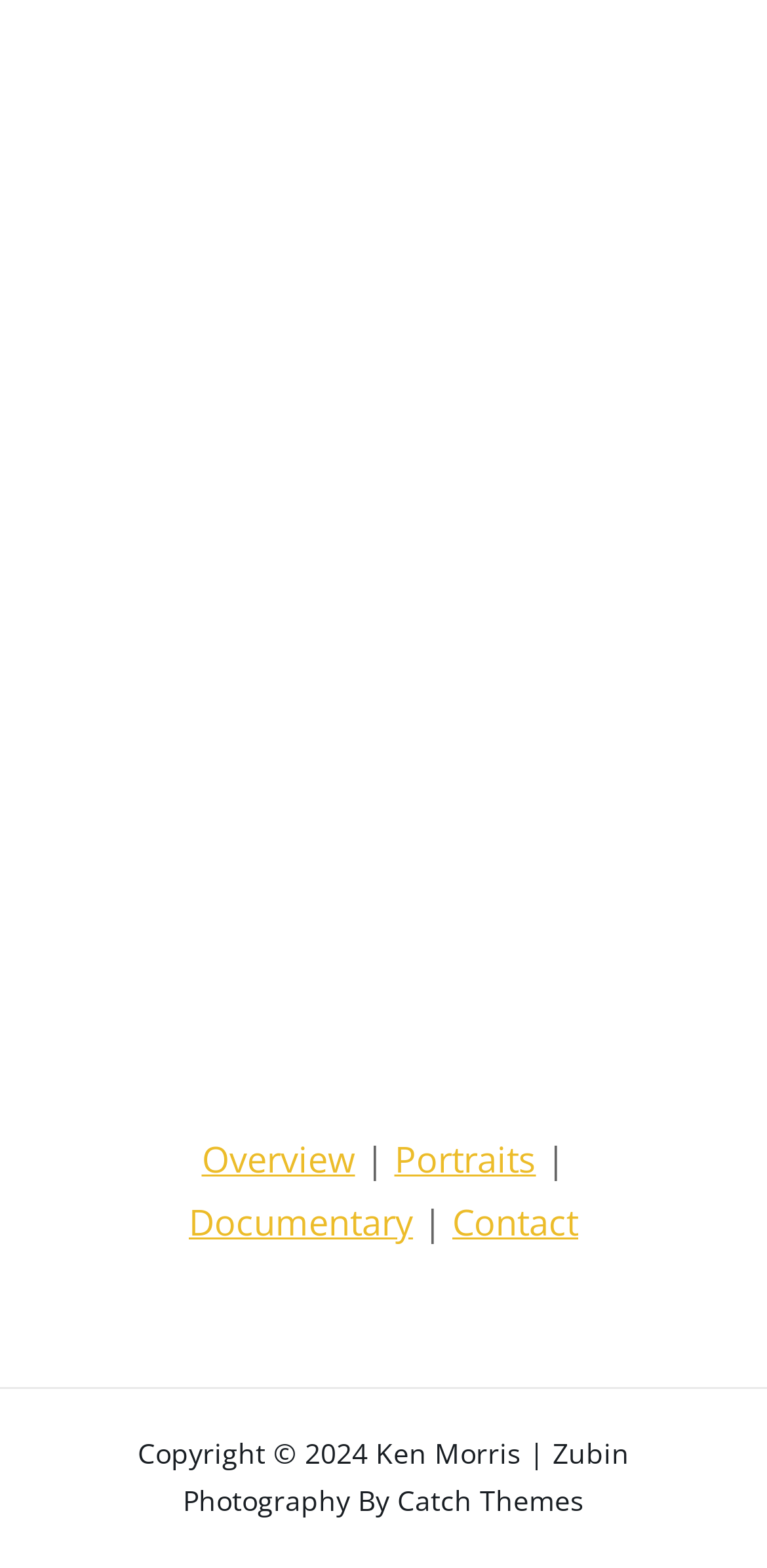Determine the bounding box coordinates for the area that needs to be clicked to fulfill this task: "View portraits". The coordinates must be given as four float numbers between 0 and 1, i.e., [left, top, right, bottom].

[0.514, 0.725, 0.699, 0.755]